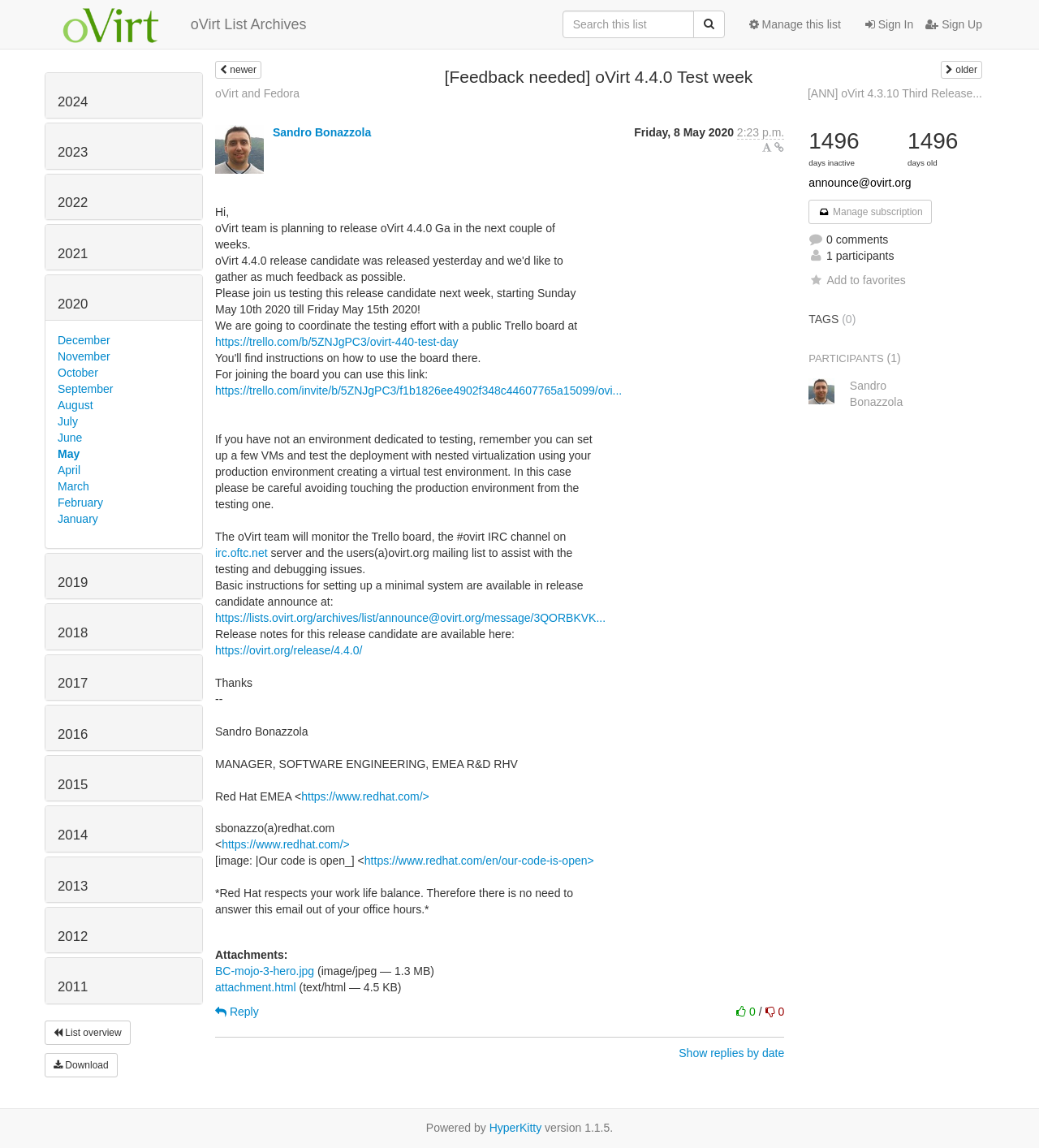Locate the bounding box coordinates of the element you need to click to accomplish the task described by this instruction: "Navigate to the 'Posts' section".

None